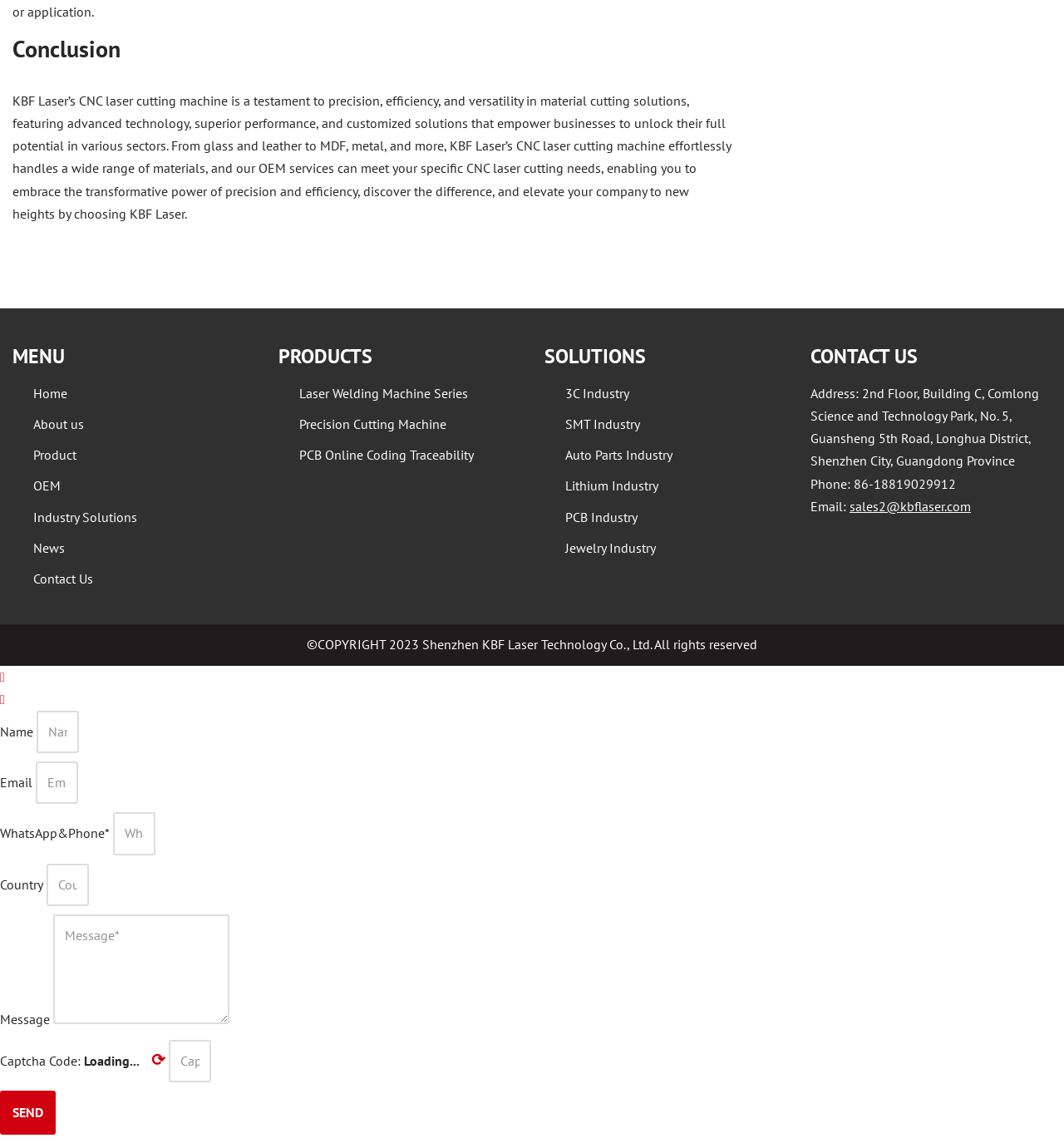What is the purpose of the 'Captcha Code' field?
Give a detailed explanation using the information visible in the image.

I inferred that the 'Captcha Code' field is used to prevent spam, as it is a common practice to include captcha codes in contact forms to ensure that the submission is from a human and not a bot.